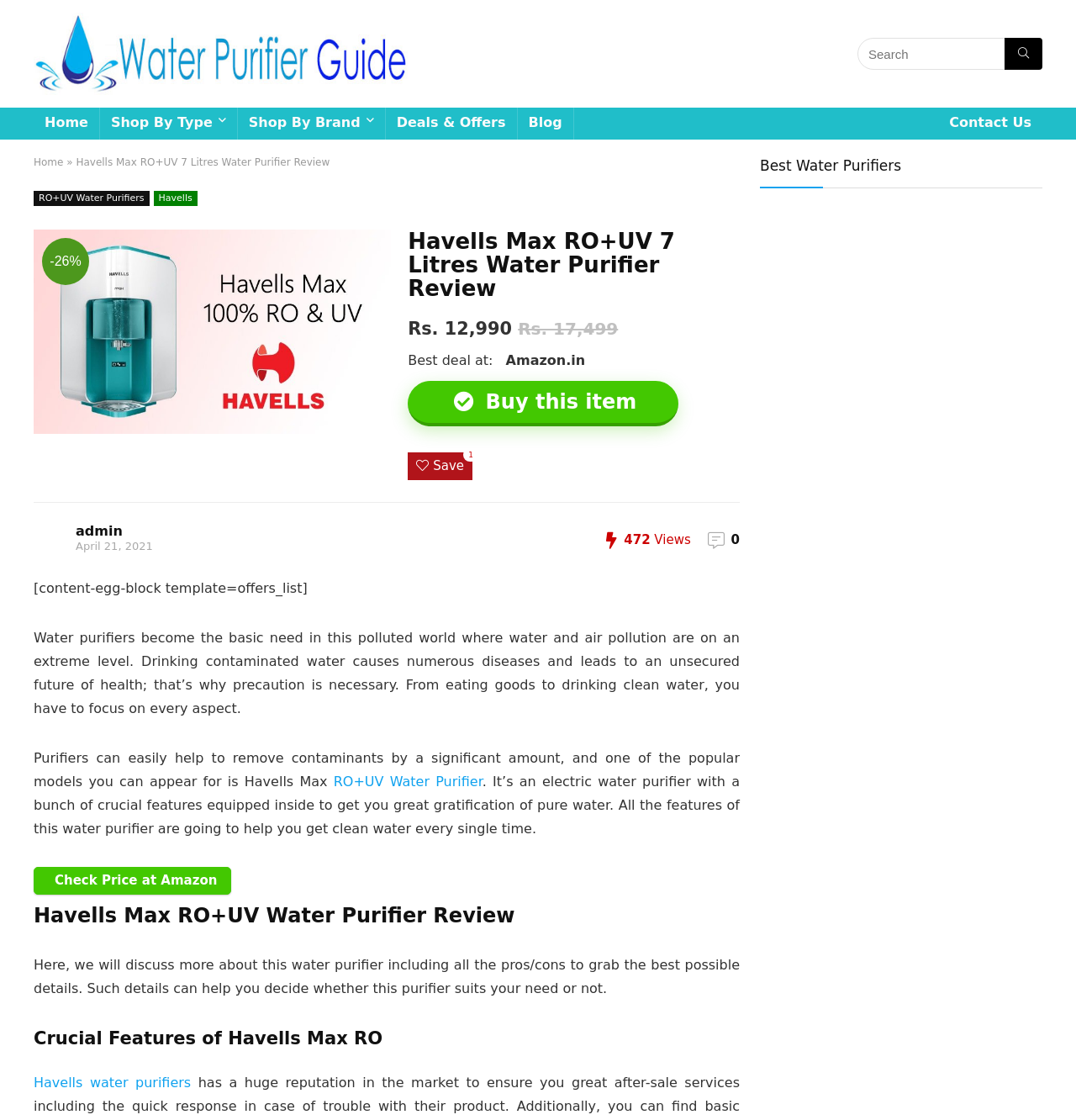Please indicate the bounding box coordinates for the clickable area to complete the following task: "Read the review of Havells Max RO+UV 7 Litres Water Purifier". The coordinates should be specified as four float numbers between 0 and 1, i.e., [left, top, right, bottom].

[0.031, 0.562, 0.688, 0.64]